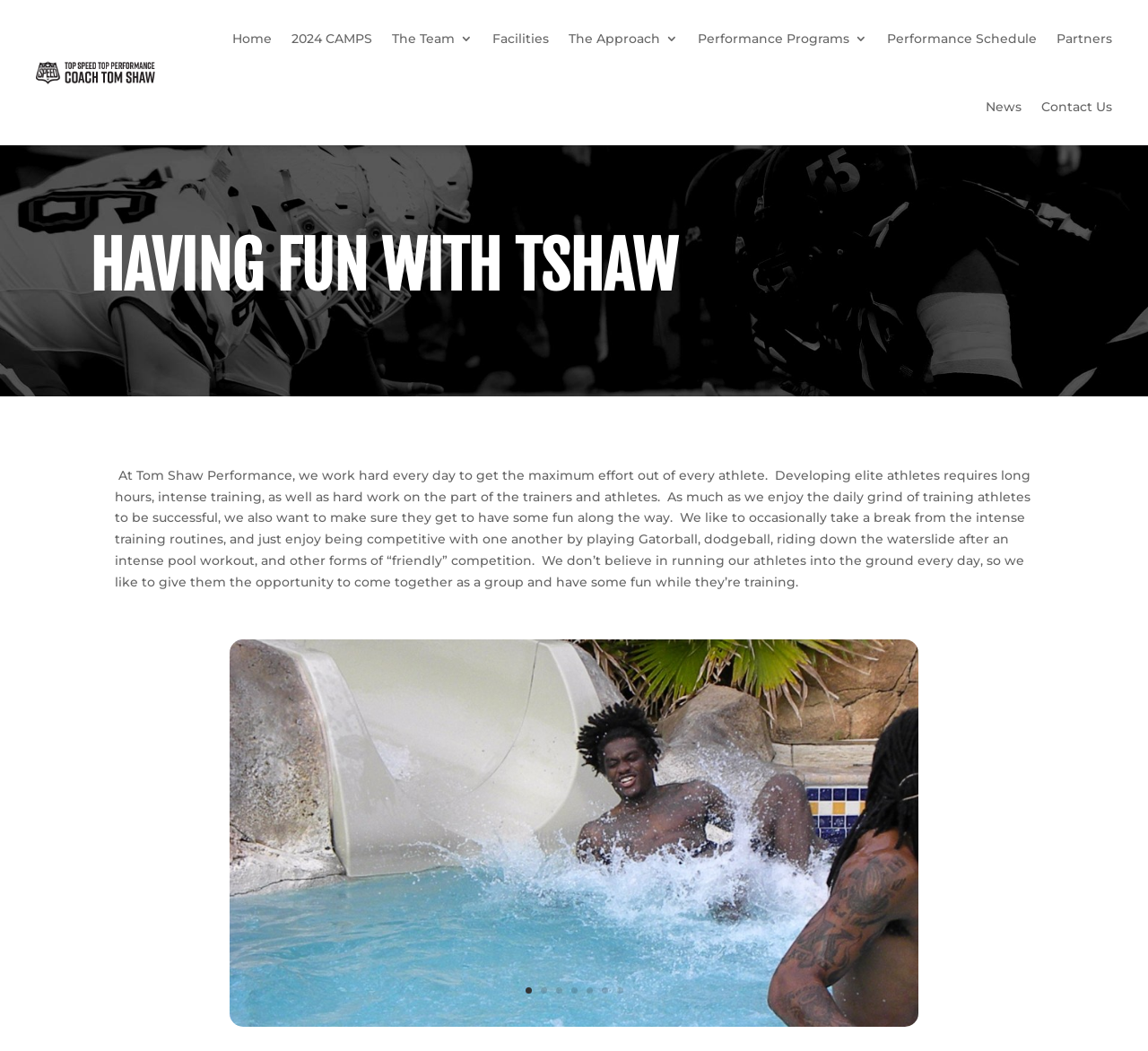Observe the image and answer the following question in detail: How many pagination links are at the bottom of the webpage?

I counted the number of pagination links at the bottom of the webpage, which are '1', '2', '3', '4', '5', '6', and '7'. There are 7 pagination links in total.